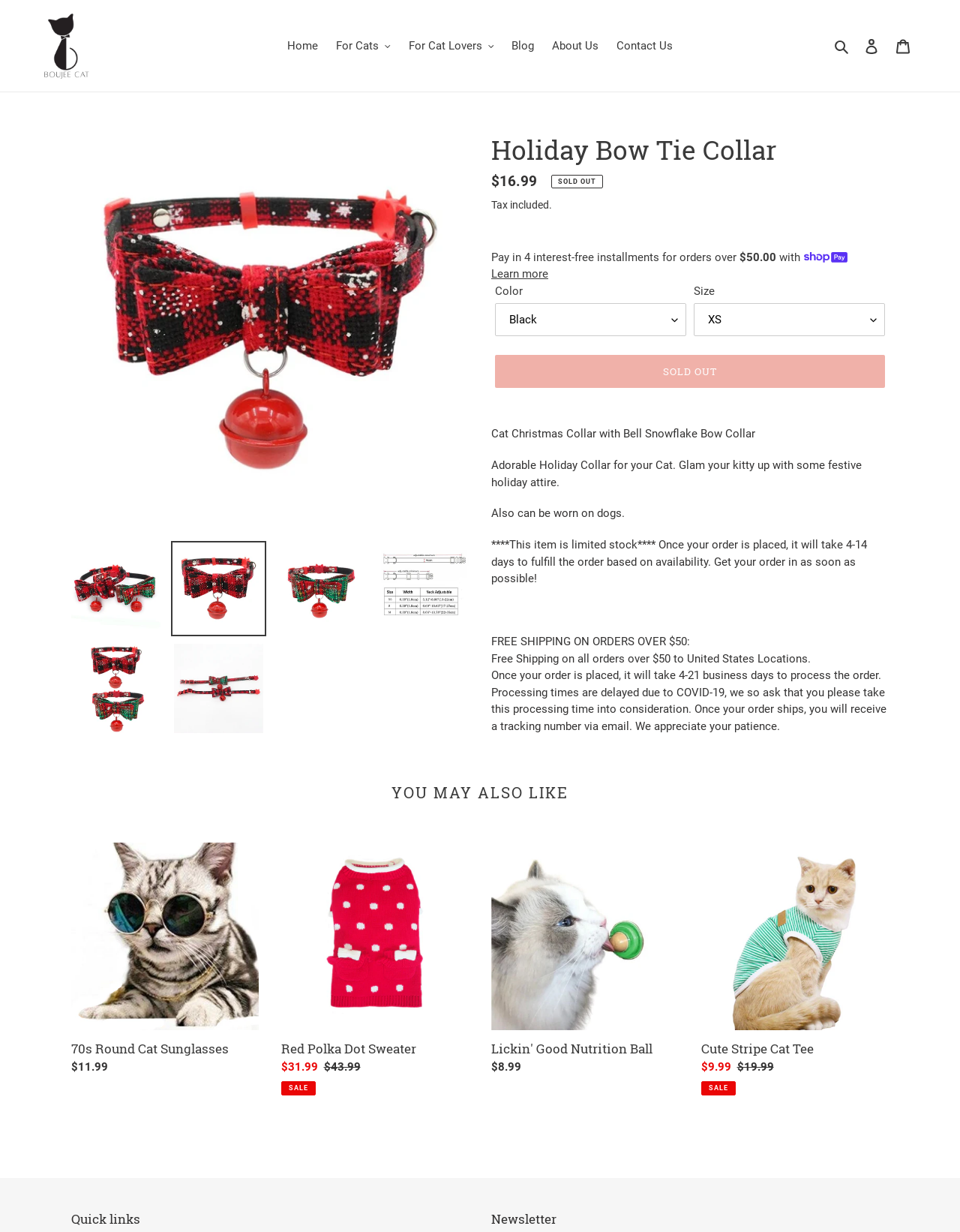From the webpage screenshot, predict the bounding box coordinates (top-left x, top-left y, bottom-right x, bottom-right y) for the UI element described here: For Cats

[0.342, 0.028, 0.414, 0.046]